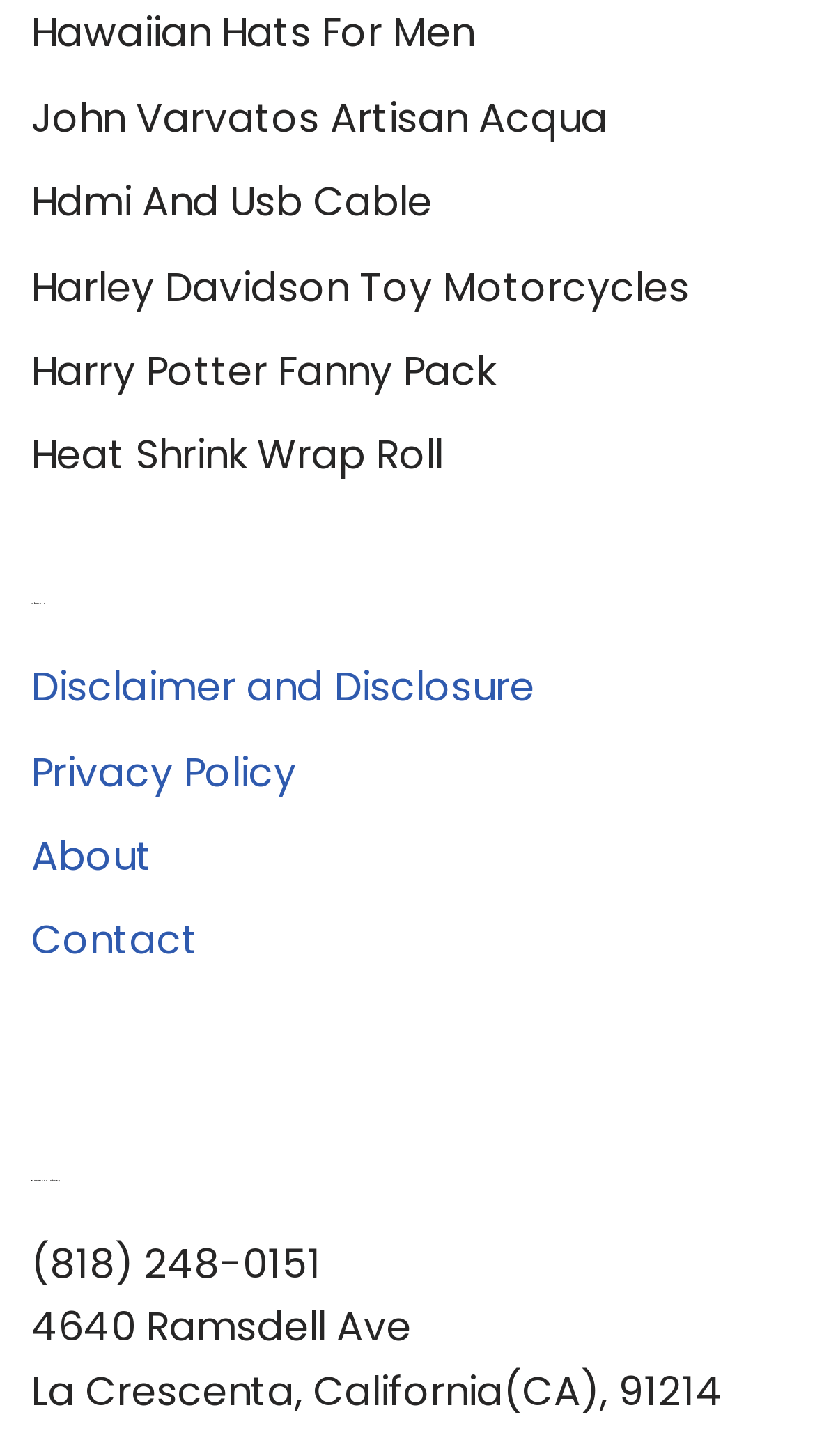Using the details from the image, please elaborate on the following question: What is the name of the university?

I found the answer by looking at the static text element with the bounding box coordinates [0.038, 0.809, 0.074, 0.811], which contains the text 'Romance University'.